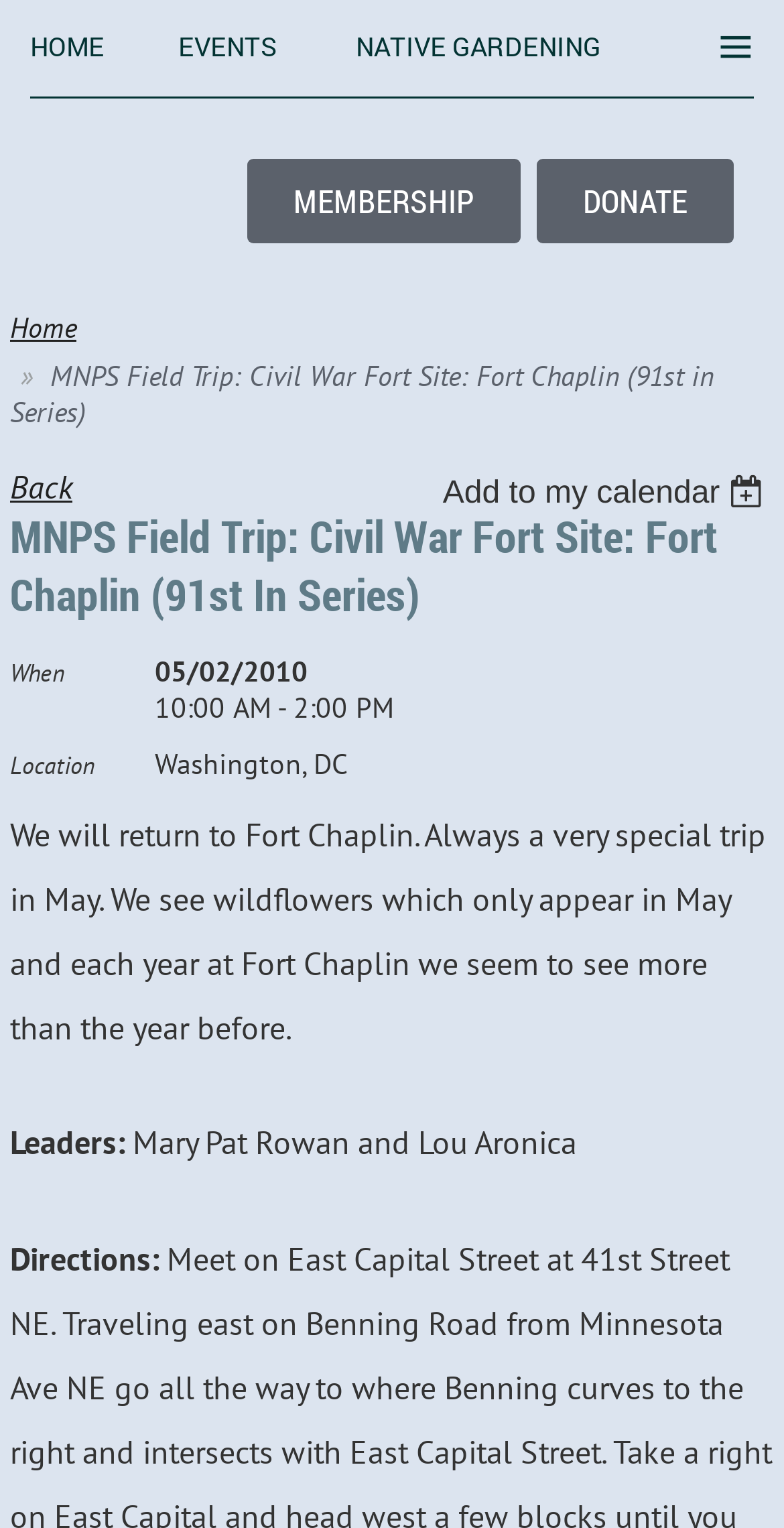Please predict the bounding box coordinates (top-left x, top-left y, bottom-right x, bottom-right y) for the UI element in the screenshot that fits the description: Add to my calendar

[0.565, 0.305, 0.987, 0.339]